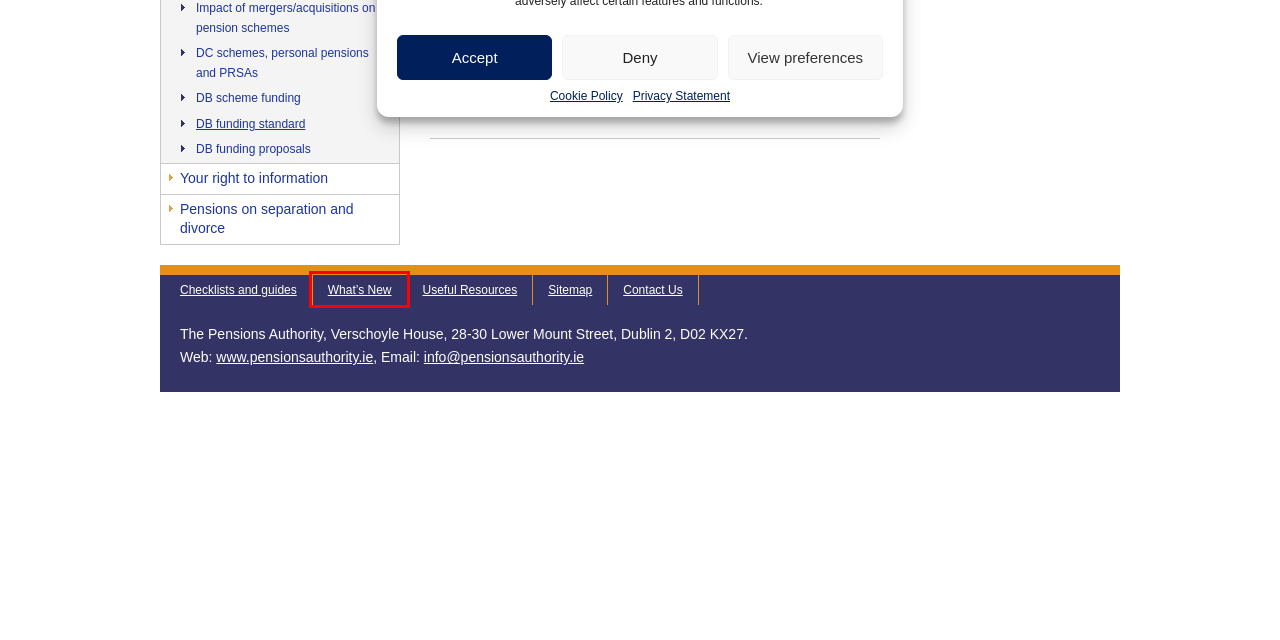You are provided with a screenshot of a webpage that has a red bounding box highlighting a UI element. Choose the most accurate webpage description that matches the new webpage after clicking the highlighted element. Here are your choices:
A. DB scheme funding - pensionsauthority
B. Sitemap - pensionsauthority
C. Your right to information - pensionsauthority
D. News & Media - pensionsauthority
E. DC schemes, personal pensions and PRSAs - pensionsauthority
F. Checklists and guides - pensionsauthority
G. Privacy Statement - pensionsauthority
H. Contact Us - pensionsauthority

D